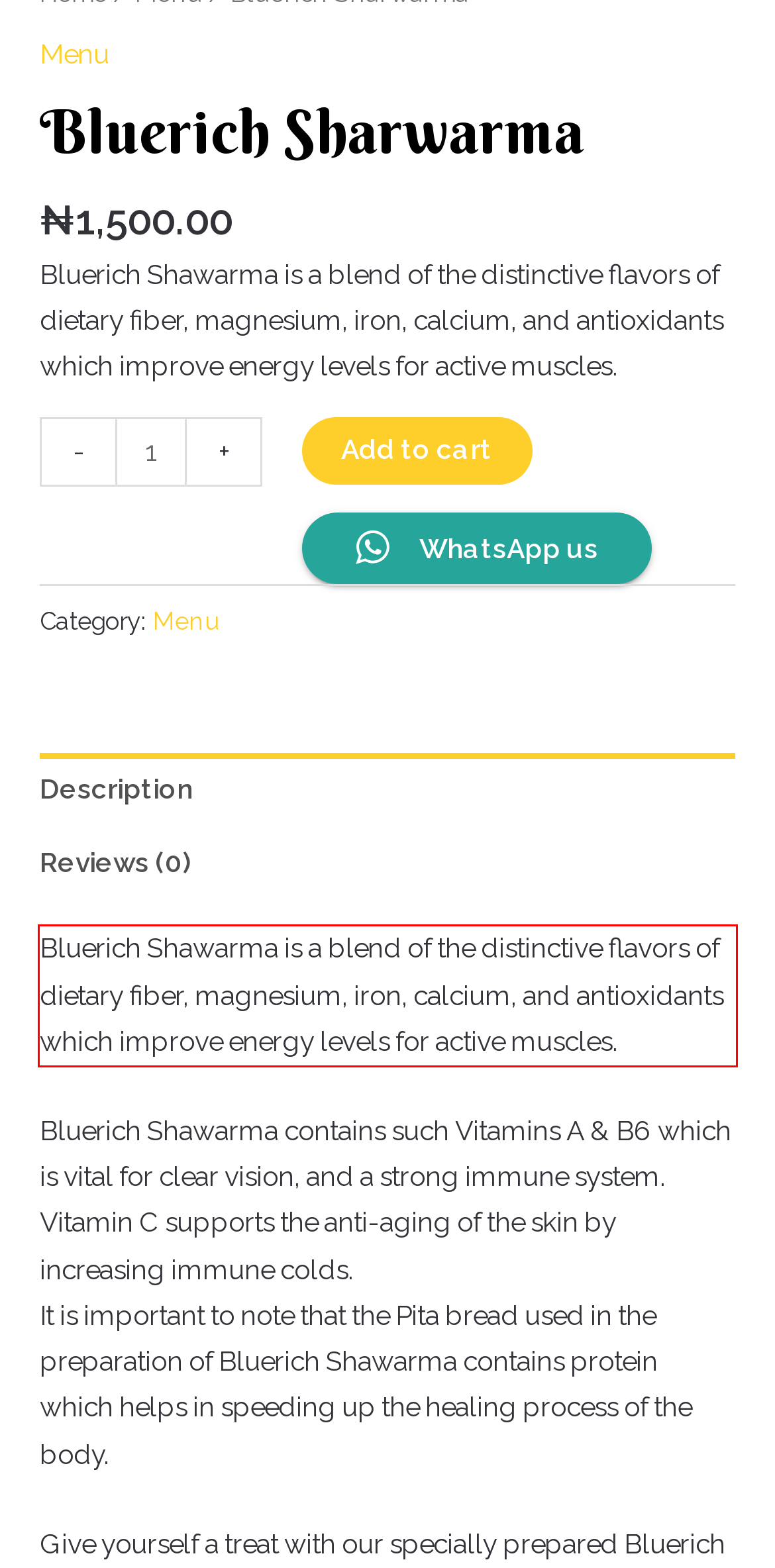Within the screenshot of the webpage, locate the red bounding box and use OCR to identify and provide the text content inside it.

Bluerich Shawarma is a blend of the distinctive flavors of dietary fiber, magnesium, iron, calcium, and antioxidants which improve energy levels for active muscles.